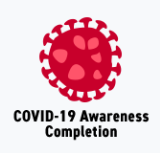What is stated in the bold text below the graphic? From the image, respond with a single word or brief phrase.

COVID-19 Awareness Completion